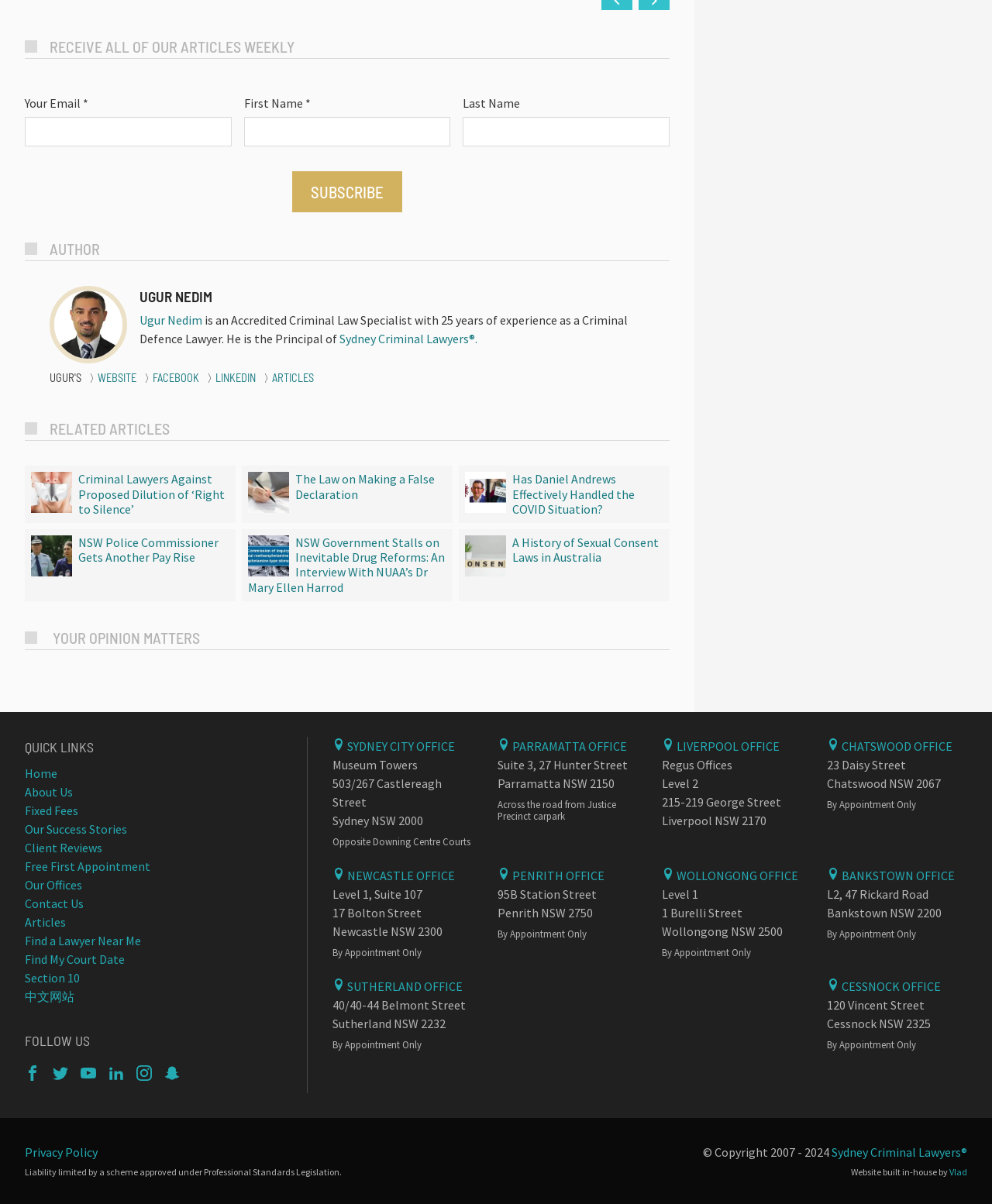Locate the bounding box coordinates of the element that needs to be clicked to carry out the instruction: "Read the article 'Criminal Lawyers Against Proposed Dilution of ‘Right to Silence’’". The coordinates should be given as four float numbers ranging from 0 to 1, i.e., [left, top, right, bottom].

[0.031, 0.392, 0.073, 0.426]